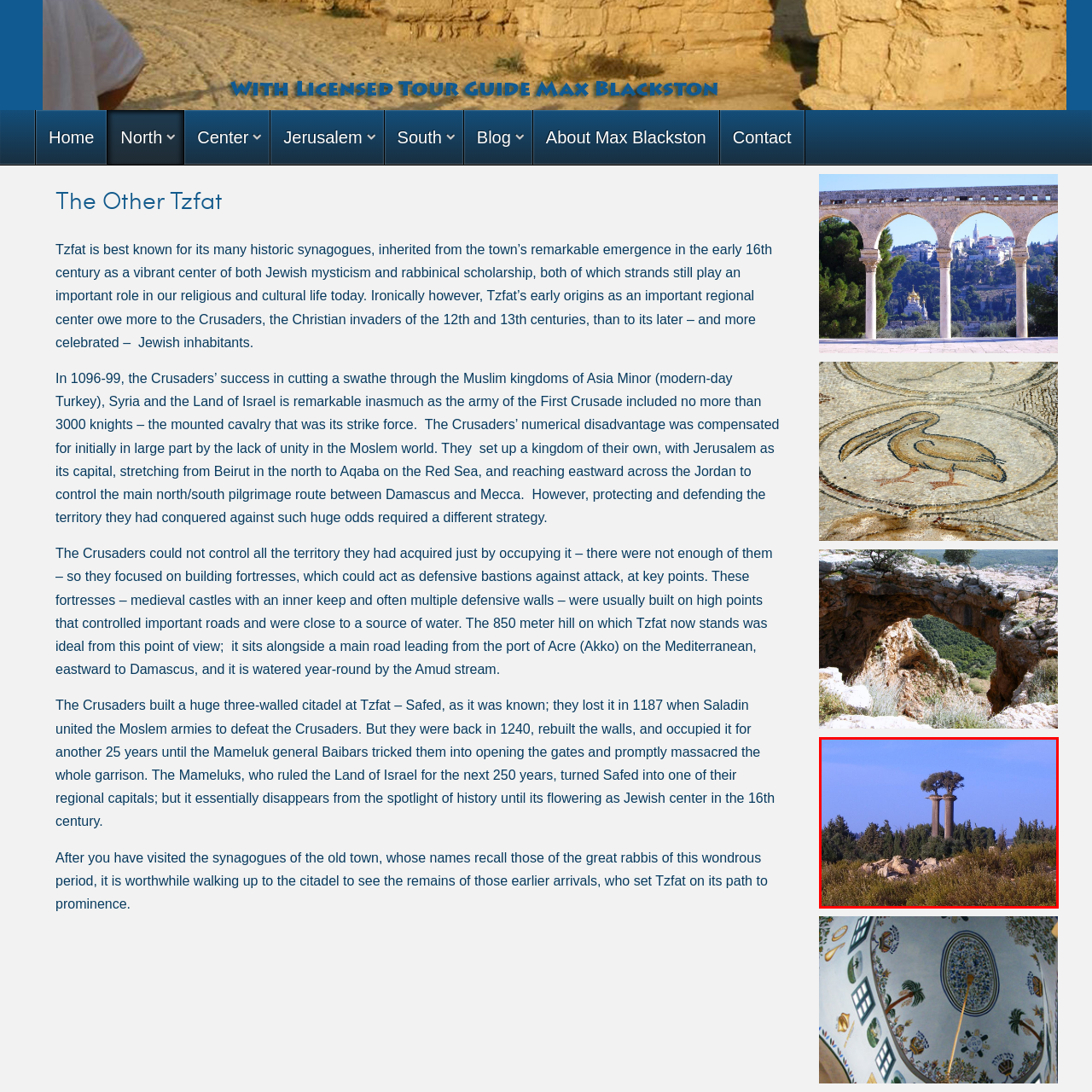Generate an in-depth caption for the image segment highlighted with a red box.

The image depicts two ancient pillars standing prominently in a natural landscape, with a tree emerging from the top of one of the pillars. Against a clear blue sky, the duo of columns suggests a sense of historical significance, possibly hinting at remnants of a bygone era. Surrounding the structure are lush green trees and a shrub-covered terrain, indicating rich biodiversity in the area. This scene symbolizes the fusion of nature and history, evoking a sense of curiosity about the stories and cultural heritage associated with the location. It might be linked to Tzfat, a town renowned for its historic significance, particularly in Jewish mysticism and scholarship, reflecting a rich tapestry of cultural history intertwined with the natural beauty of the landscape.